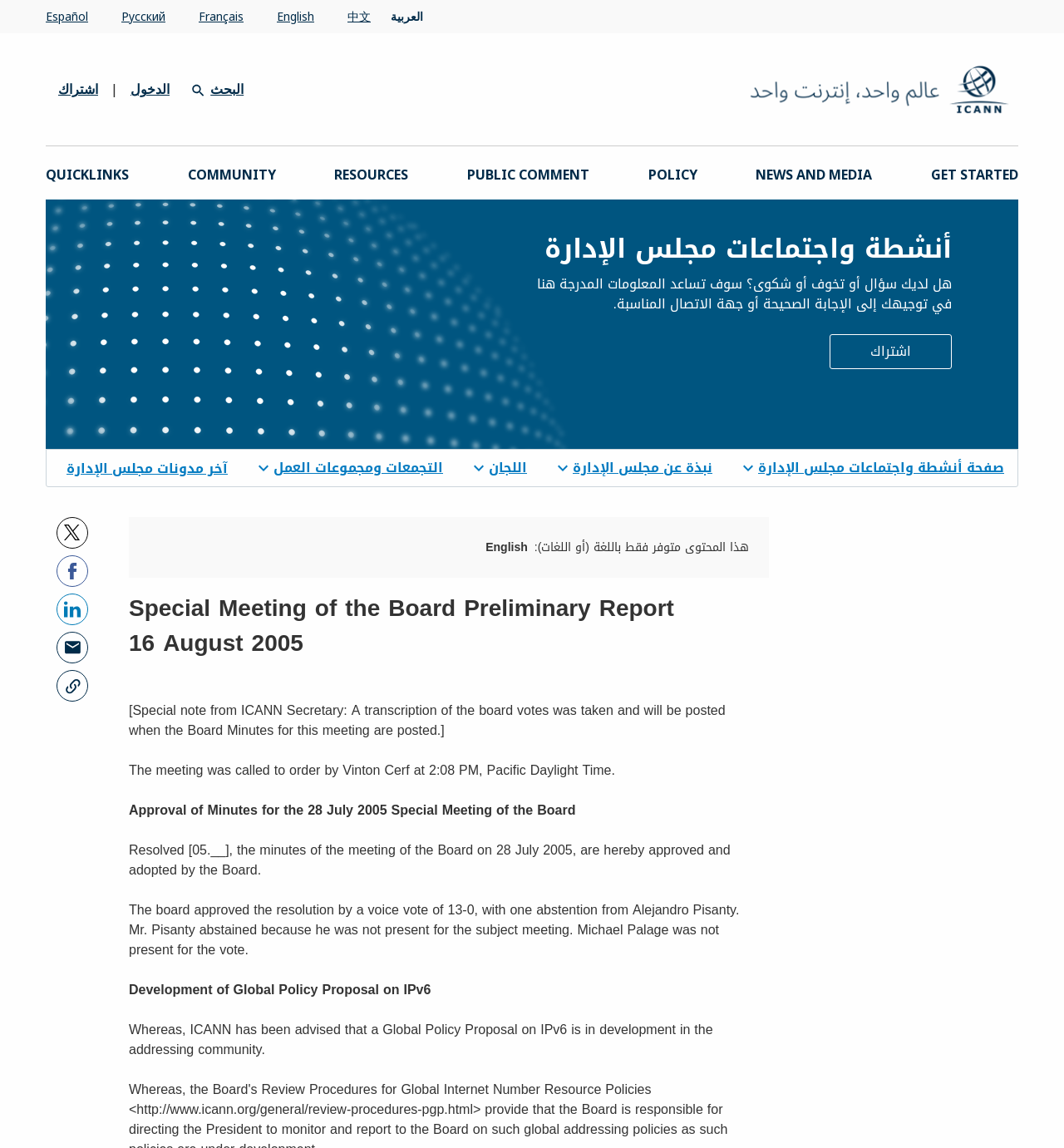Identify the bounding box for the UI element that is described as follows: "Privacy Policy".

None